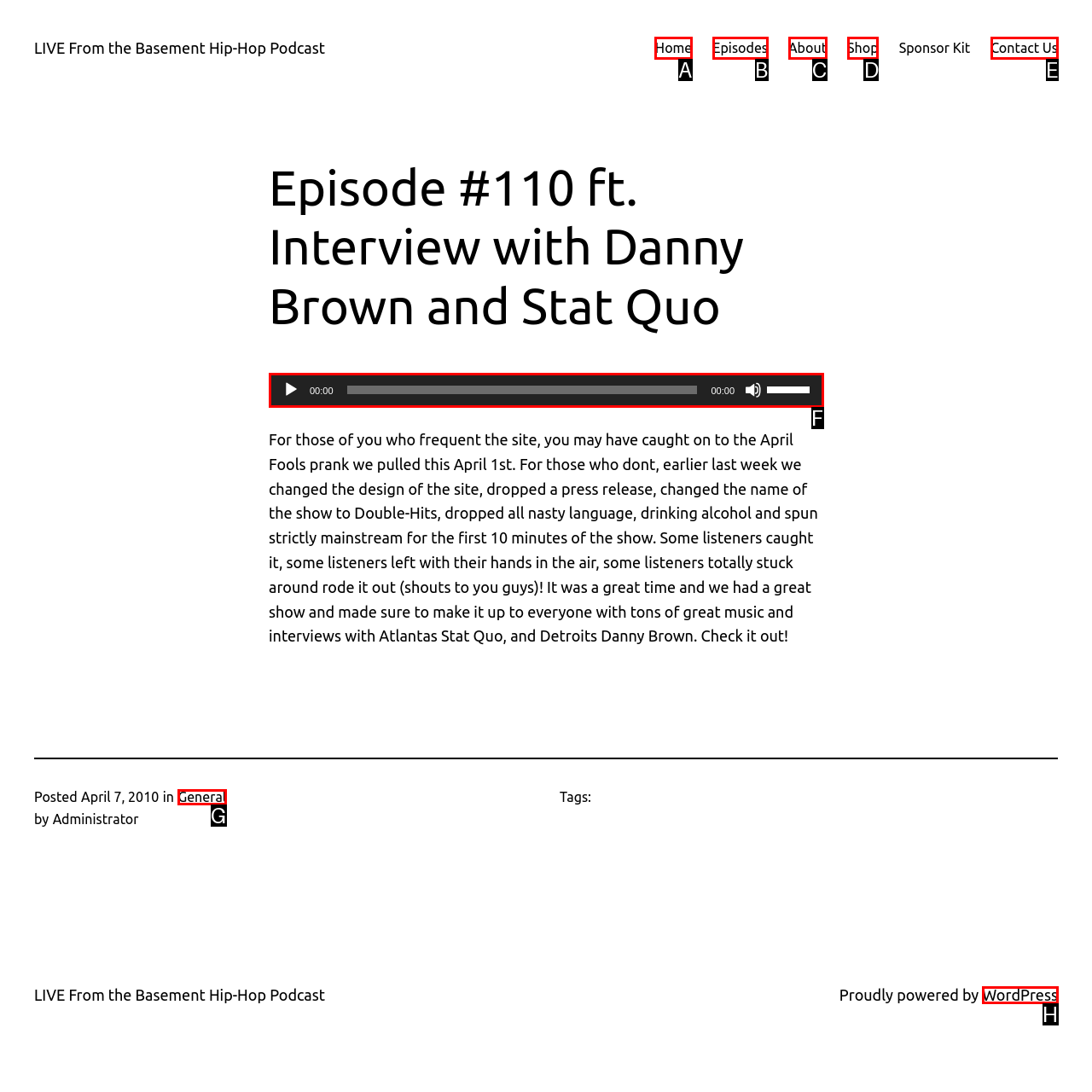Identify which HTML element matches the description: Shop. Answer with the correct option's letter.

D